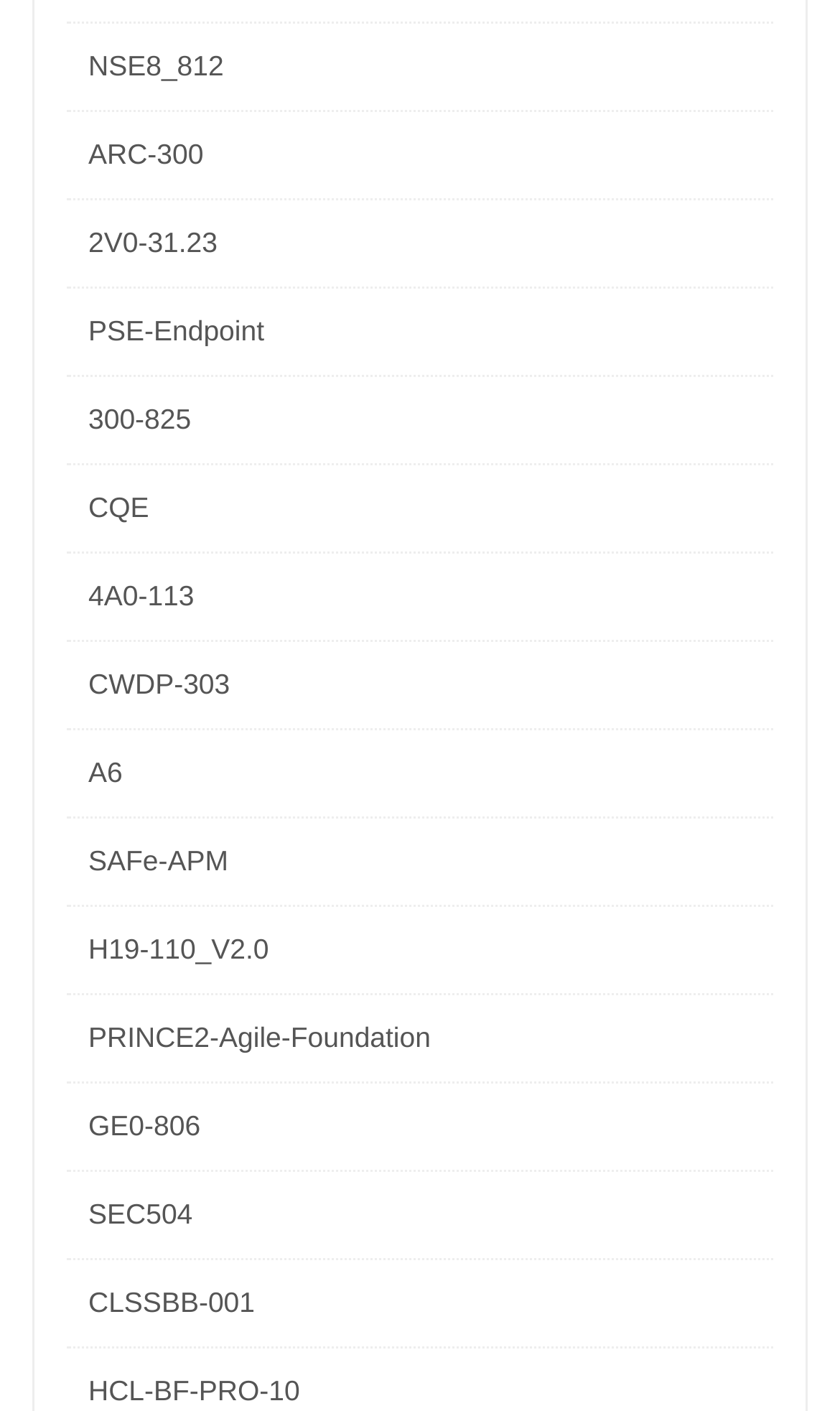Locate the bounding box coordinates of the element to click to perform the following action: 'go to PSE-Endpoint website'. The coordinates should be given as four float values between 0 and 1, in the form of [left, top, right, bottom].

[0.105, 0.222, 0.315, 0.245]